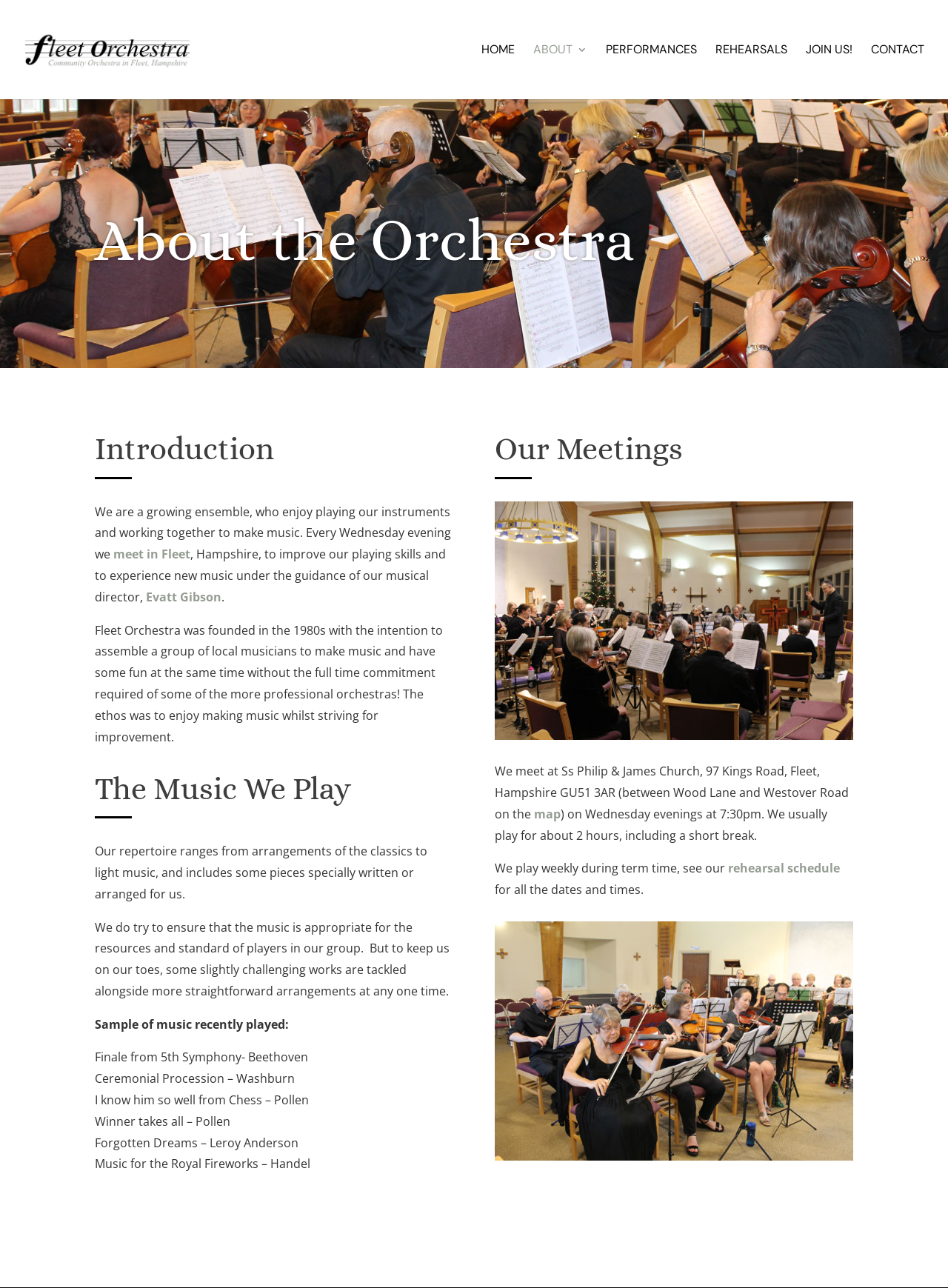What is the headline of the webpage?

About the Orchestra